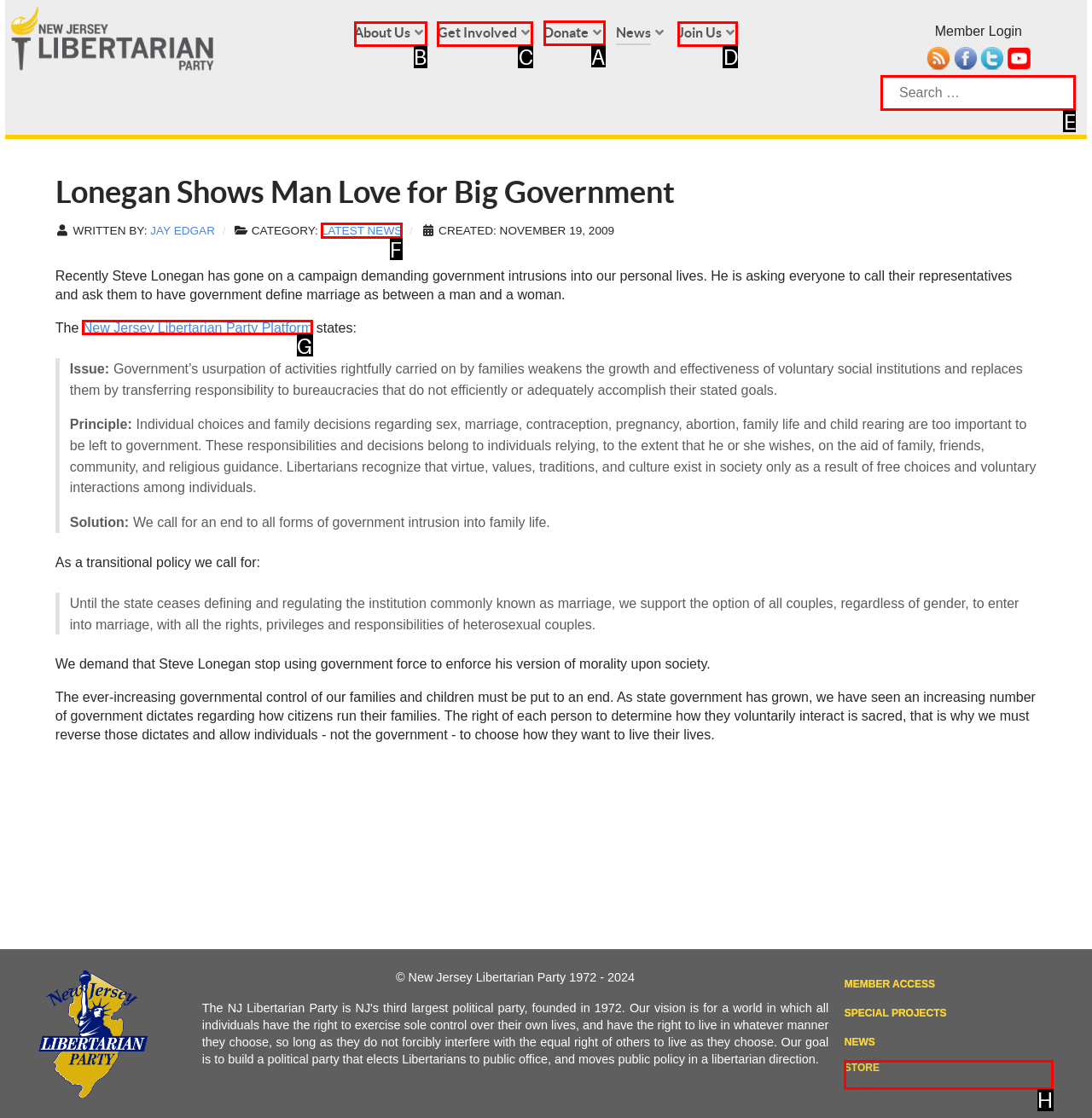Indicate the HTML element that should be clicked to perform the task: Donate to the party Reply with the letter corresponding to the chosen option.

A